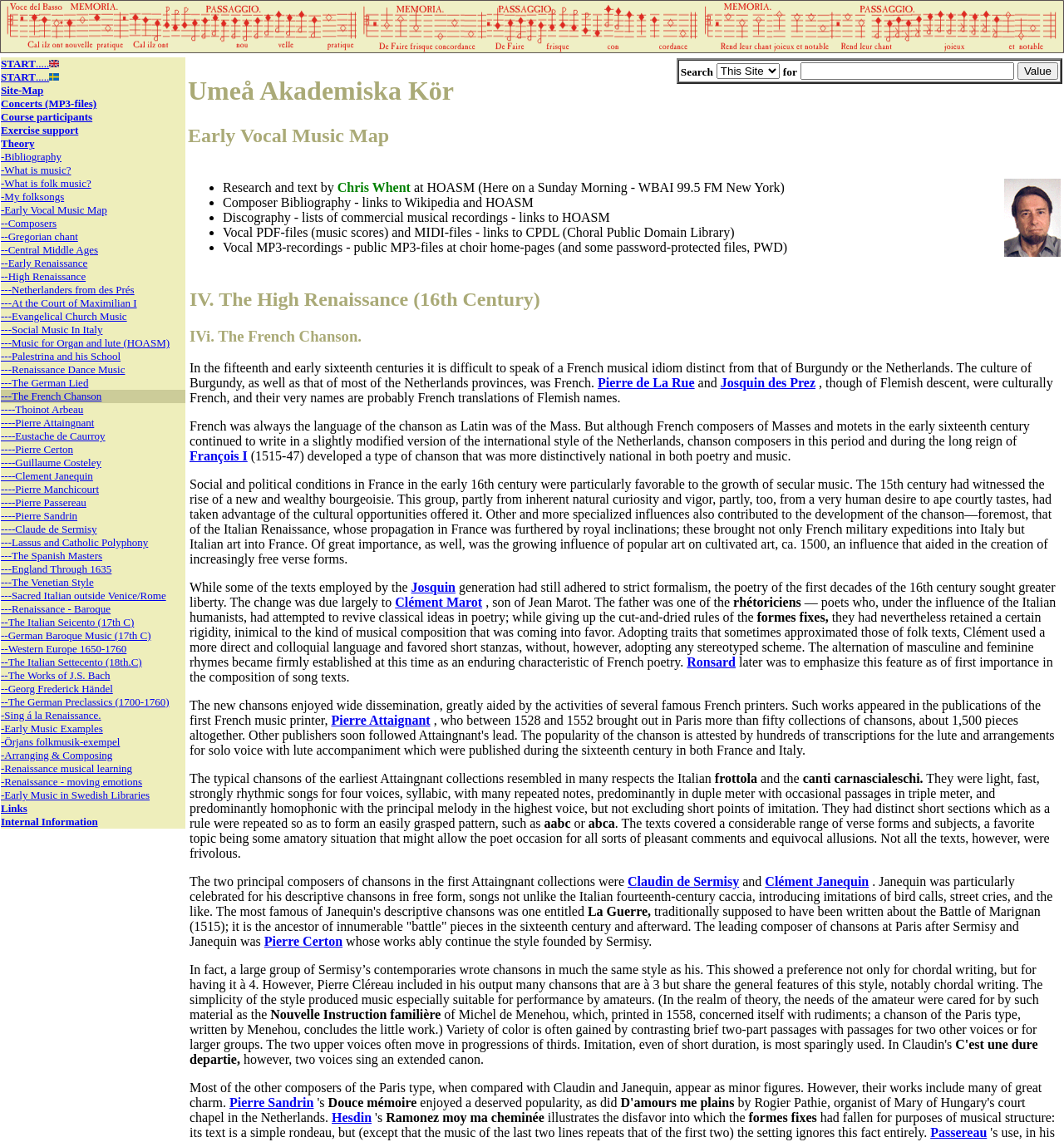How many rows are there in the table?
Using the visual information, reply with a single word or short phrase.

51